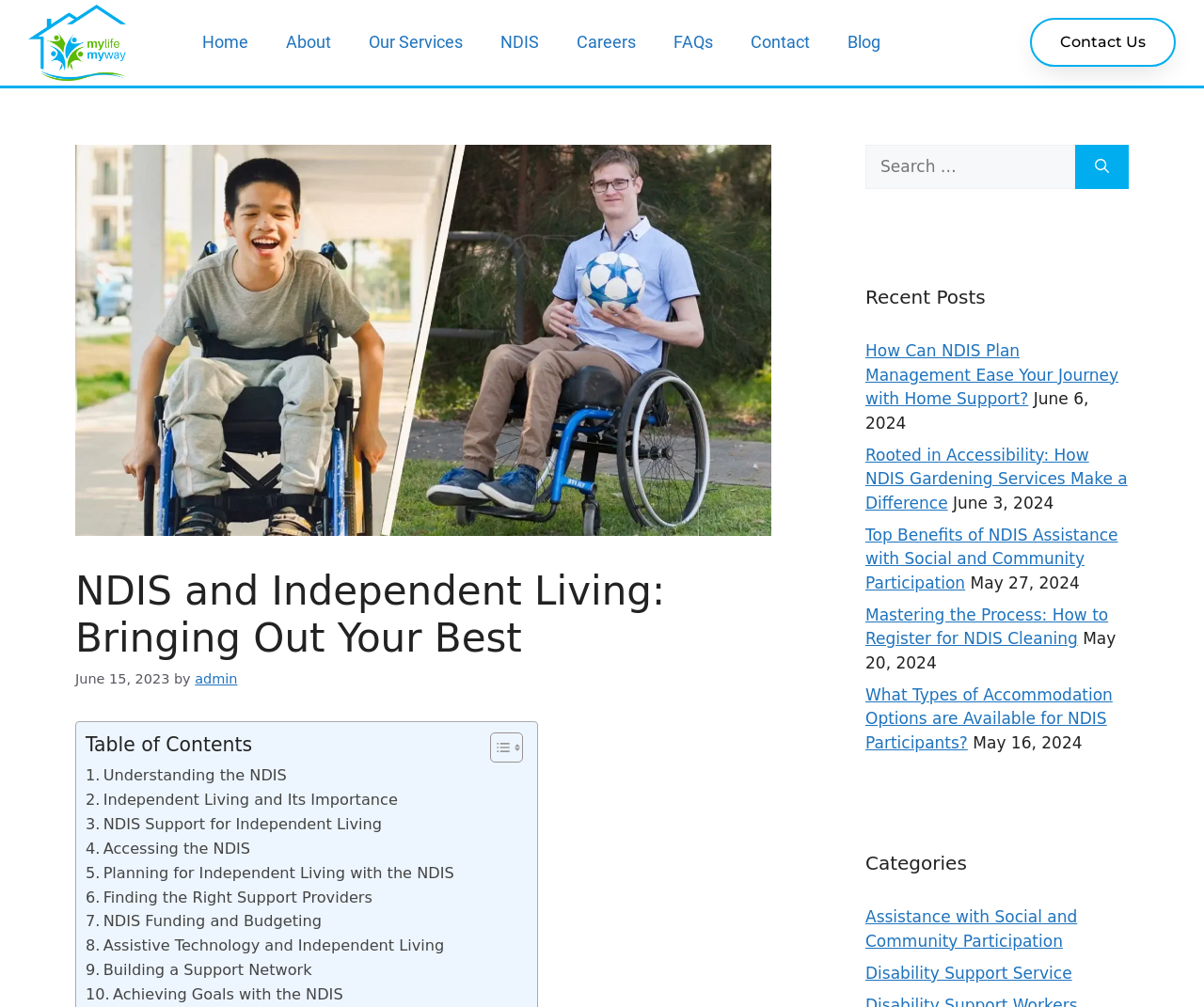Can you pinpoint the bounding box coordinates for the clickable element required for this instruction: "Check the NEWS + EVENTS"? The coordinates should be four float numbers between 0 and 1, i.e., [left, top, right, bottom].

None